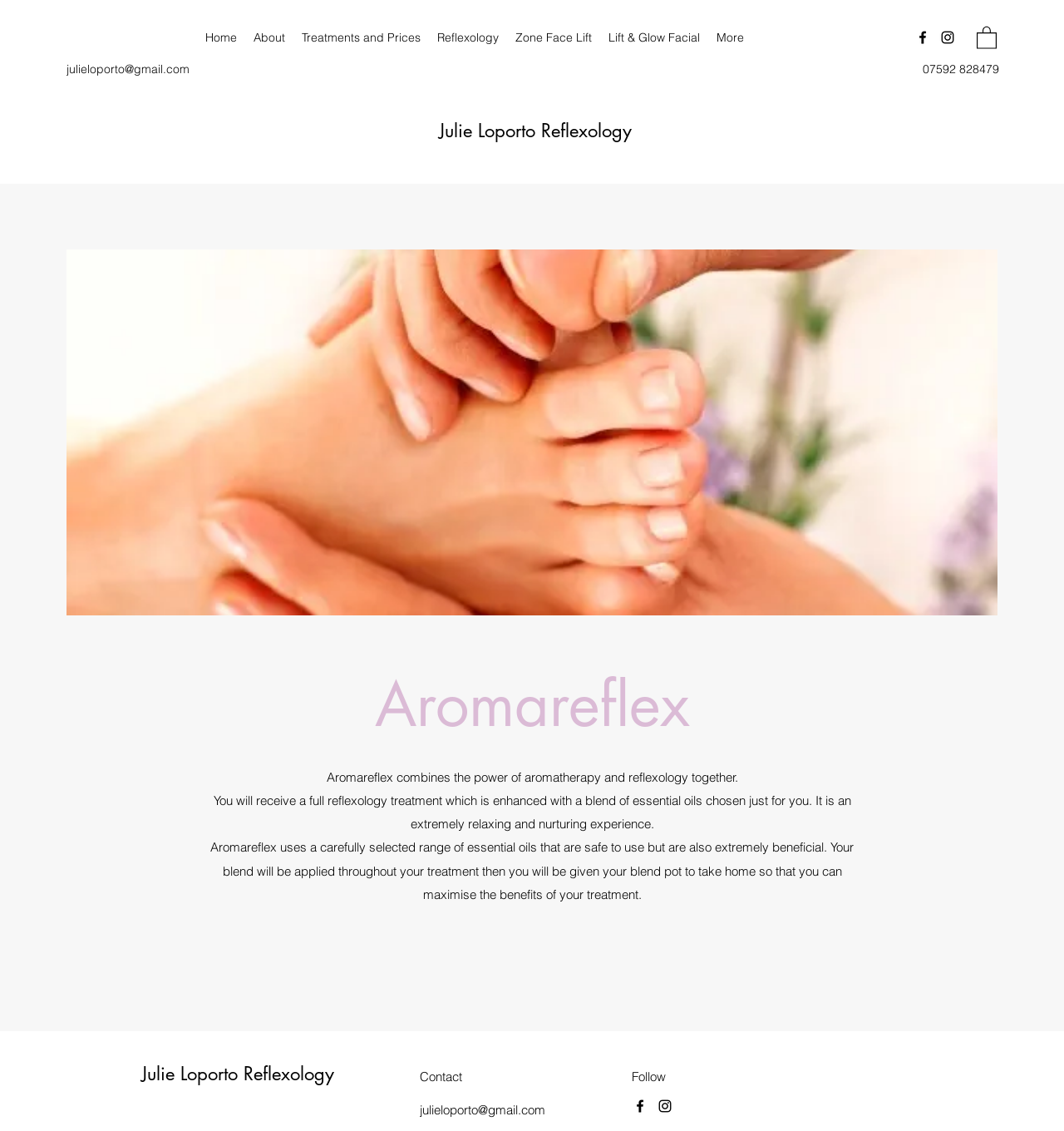Refer to the image and provide an in-depth answer to the question:
What social media platforms can you follow Julie Loporto on?

The social media platforms that Julie Loporto can be followed on are Facebook and Instagram. These platforms are listed in the social bar section of the webpage, where they are represented by their respective icons and links.